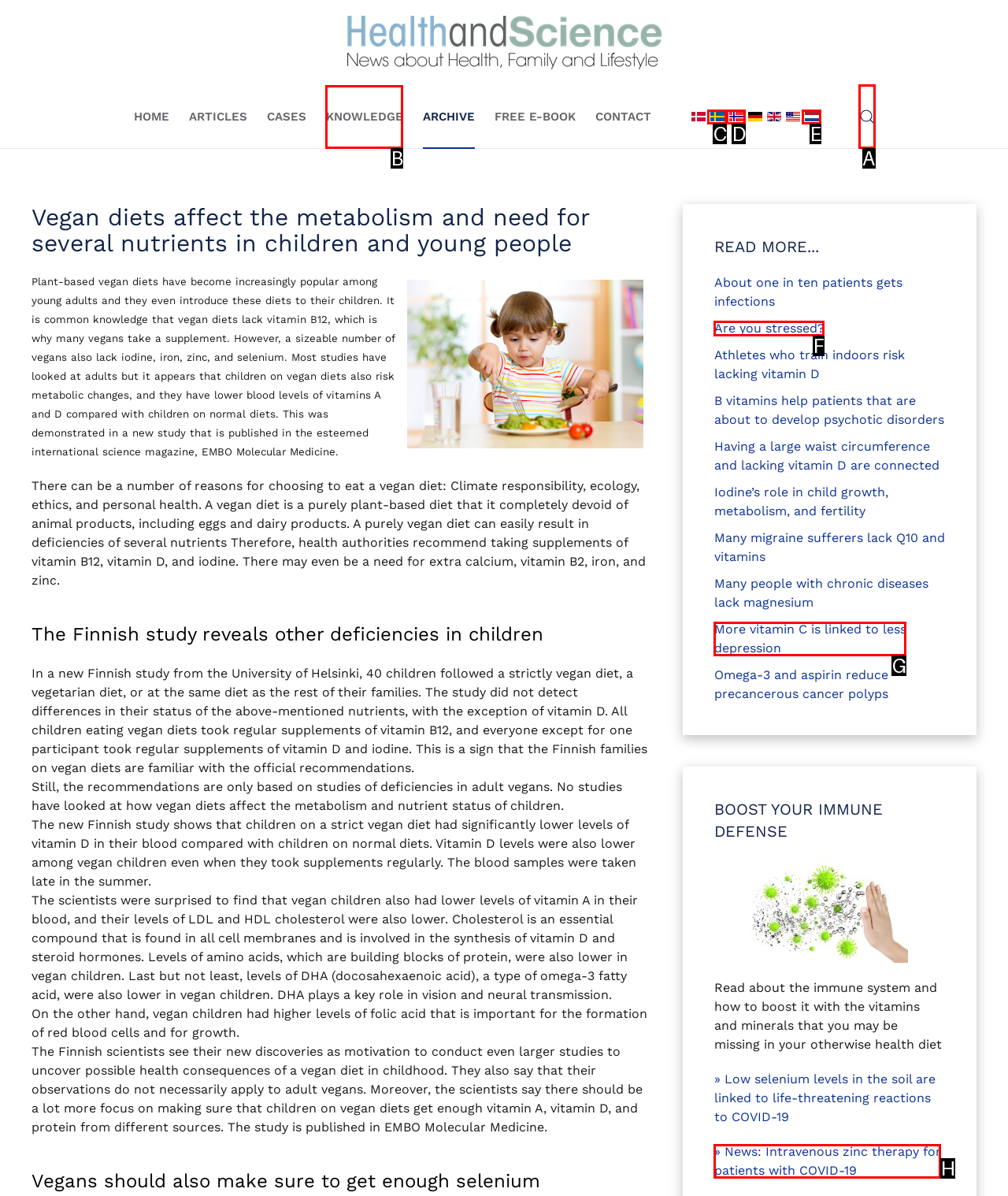Look at the highlighted elements in the screenshot and tell me which letter corresponds to the task: Open the search function.

A